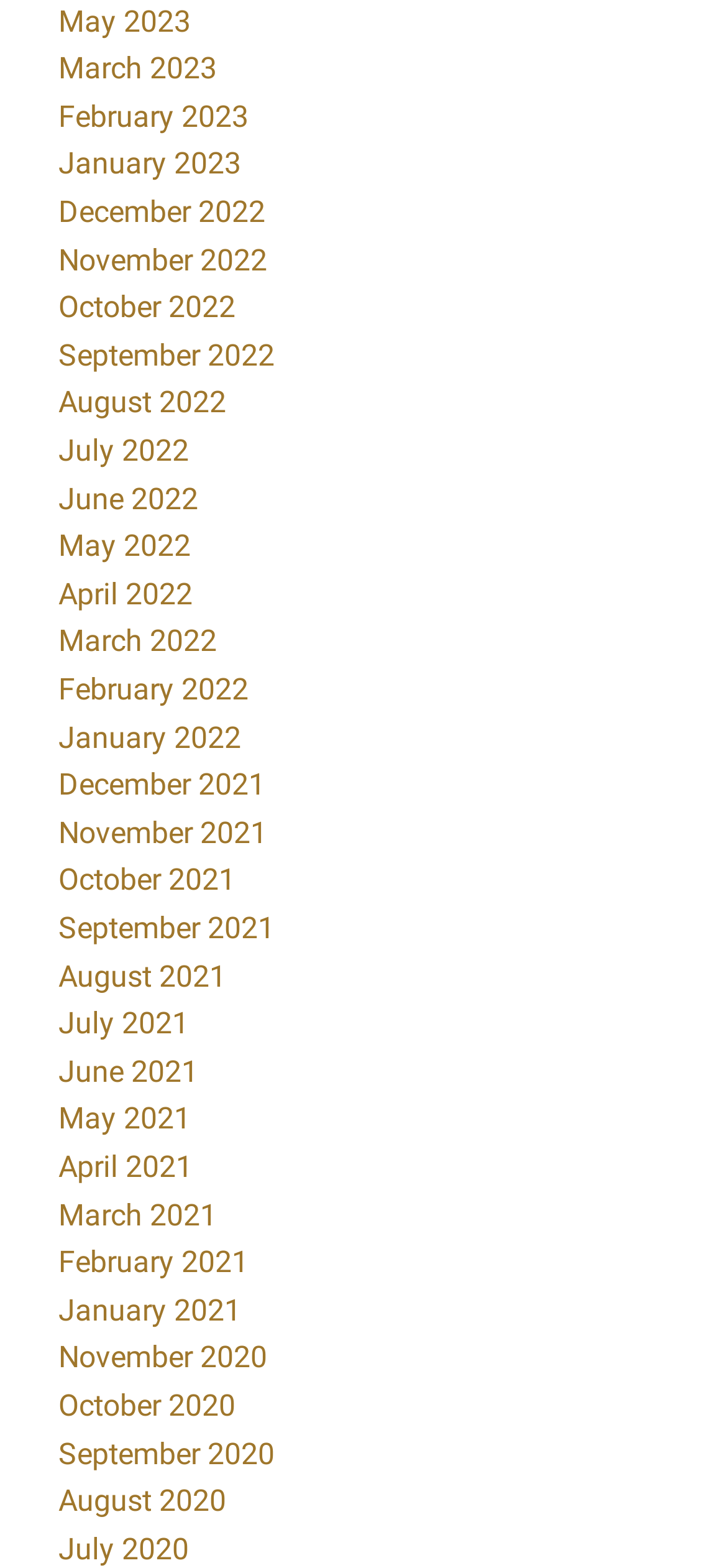What is the earliest month listed?
Please provide a comprehensive answer based on the contents of the image.

By scrolling down the list of links, I found that the last link is 'July 2020', which suggests that it is the earliest month listed.